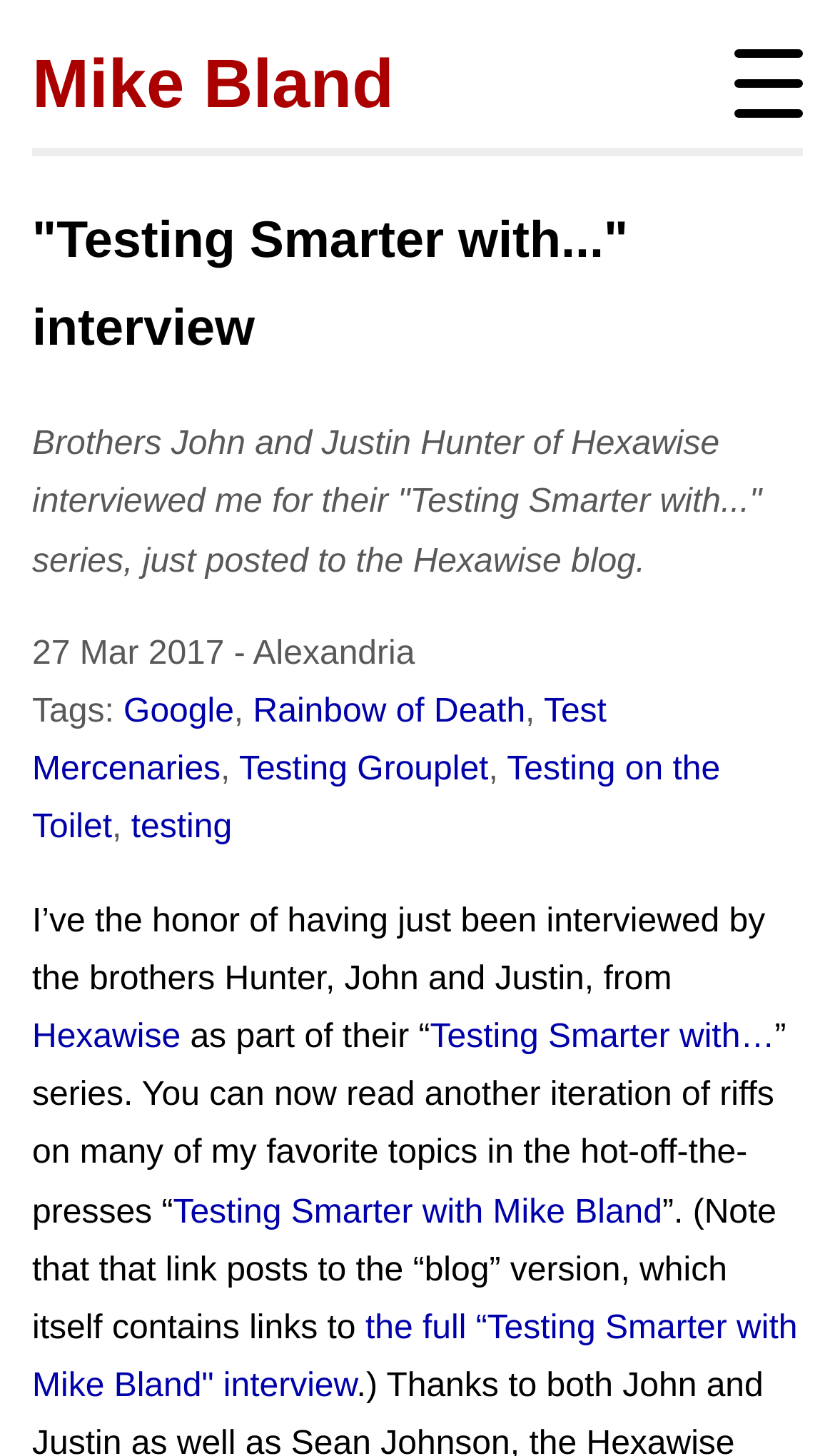Identify the coordinates of the bounding box for the element that must be clicked to accomplish the instruction: "View Mike Bland's bio".

[0.064, 0.359, 0.119, 0.384]